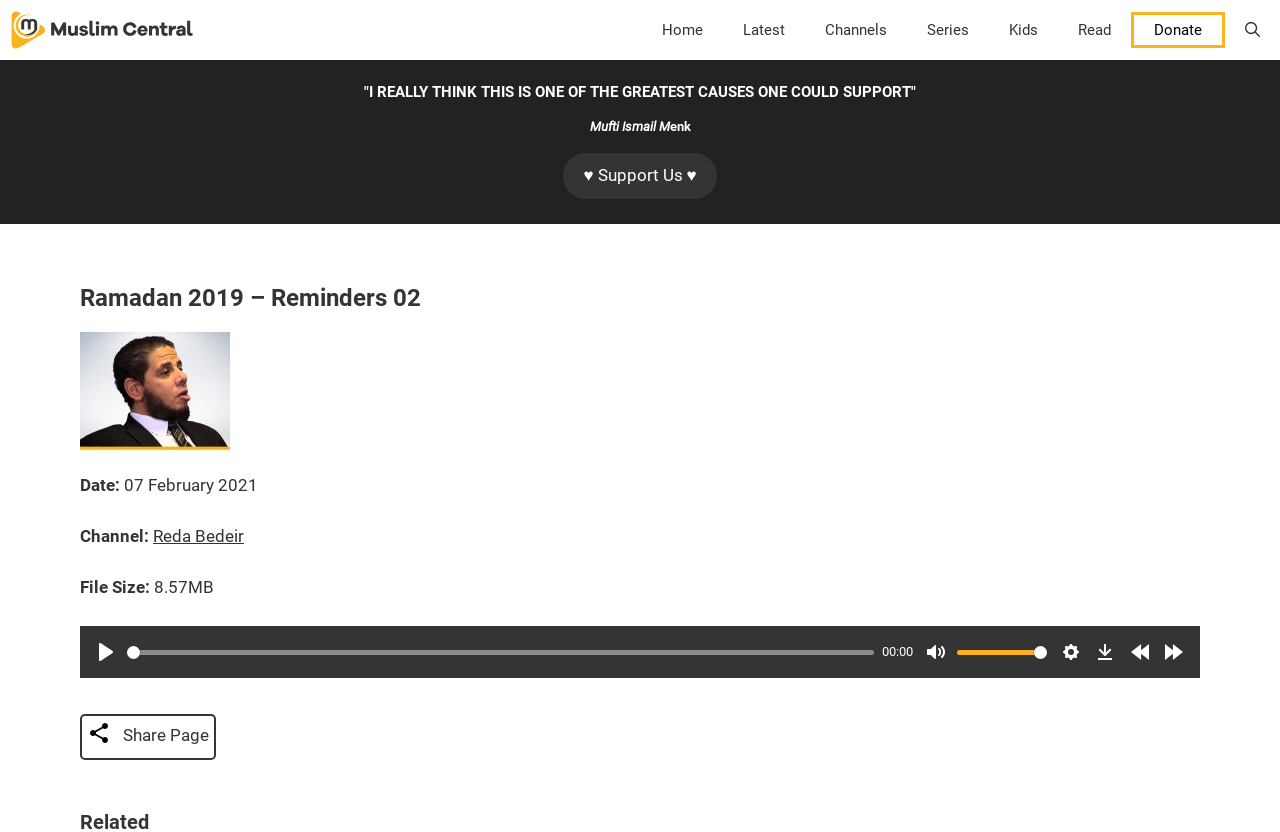Please determine the bounding box coordinates of the section I need to click to accomplish this instruction: "Mute the audio".

[0.719, 0.765, 0.744, 0.803]